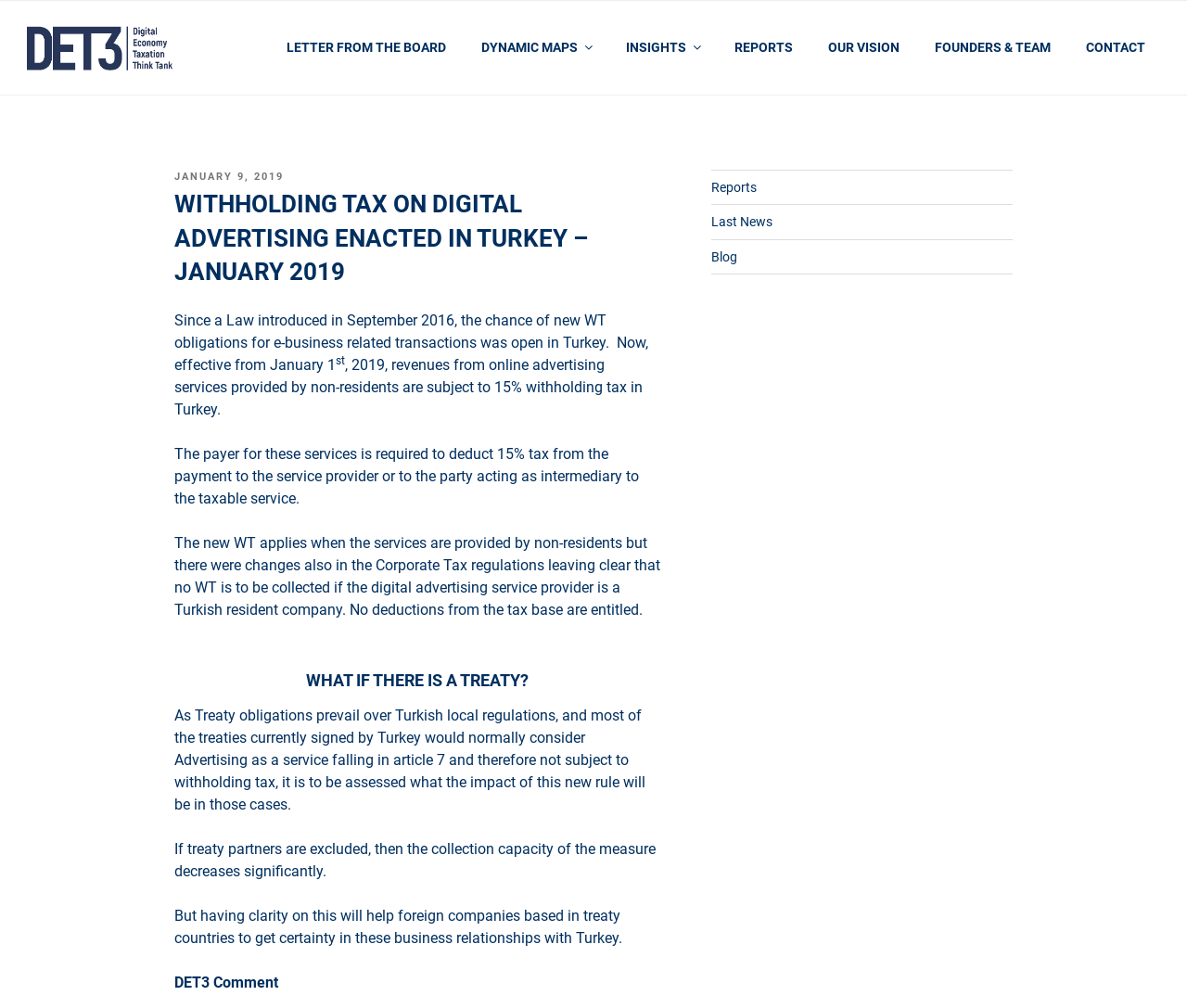Please identify the webpage's heading and generate its text content.

WITHHOLDING TAX ON DIGITAL ADVERTISING ENACTED IN TURKEY – JANUARY 2019